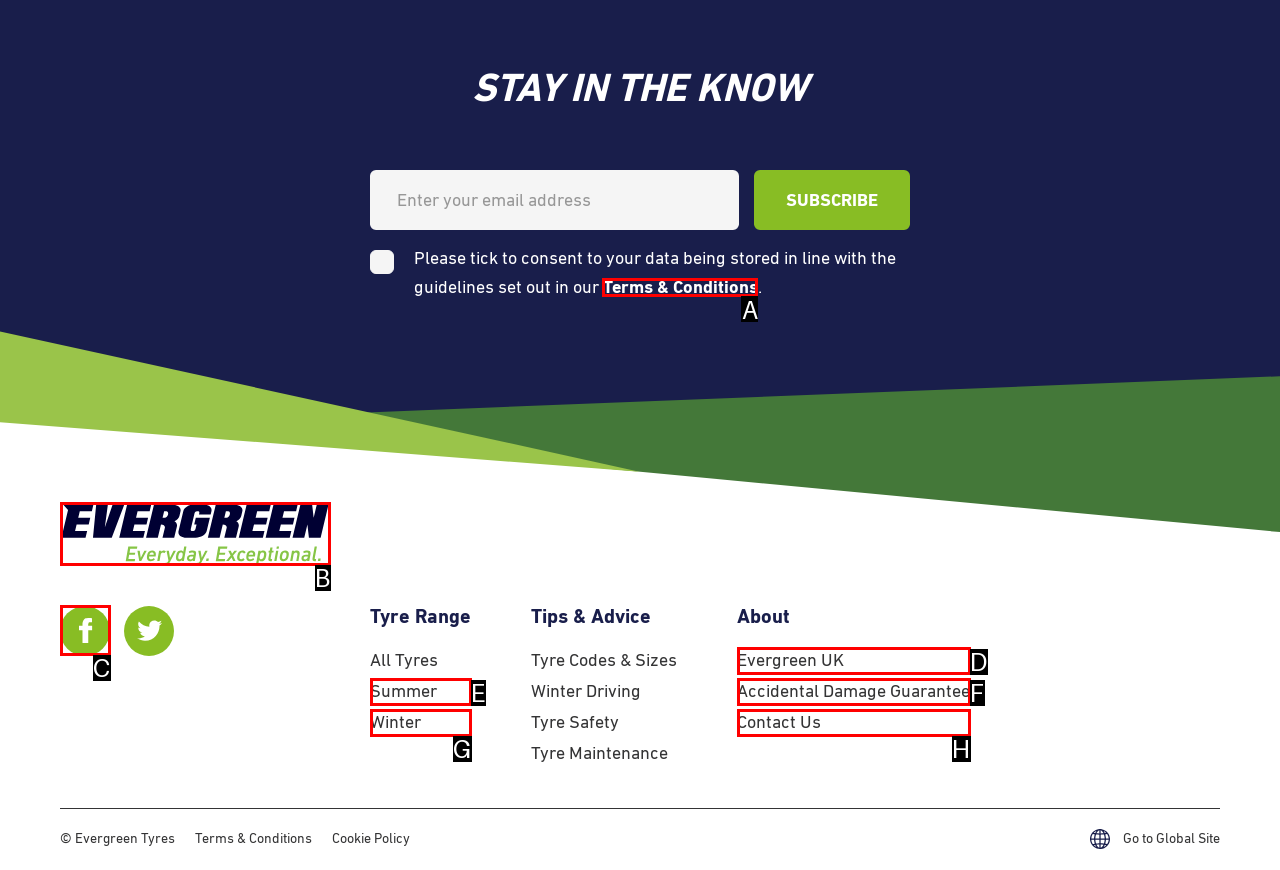Tell me which letter corresponds to the UI element that will allow you to Read Terms & Conditions. Answer with the letter directly.

A